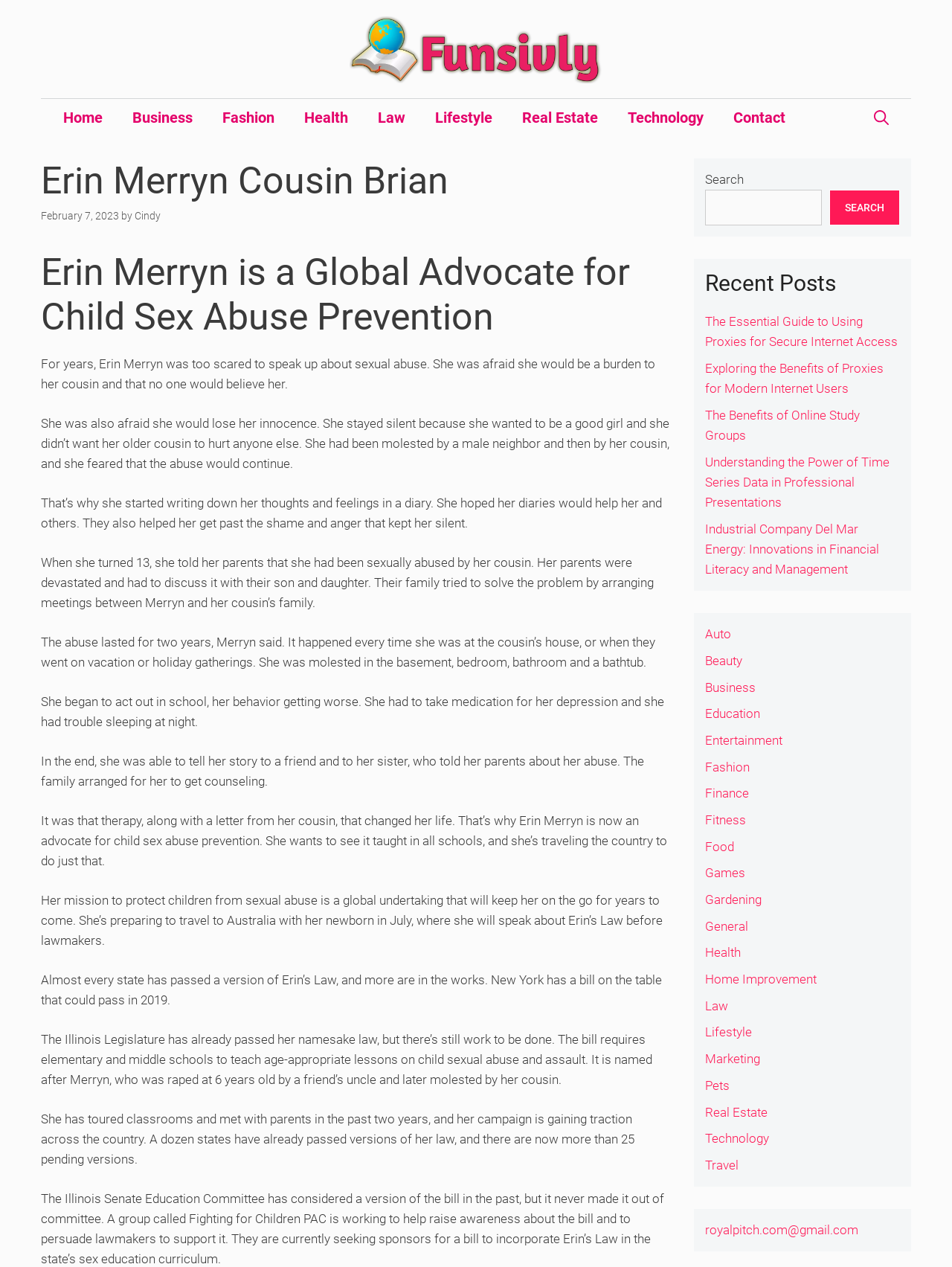Specify the bounding box coordinates of the area that needs to be clicked to achieve the following instruction: "Click on the 'Home' link".

[0.051, 0.078, 0.123, 0.108]